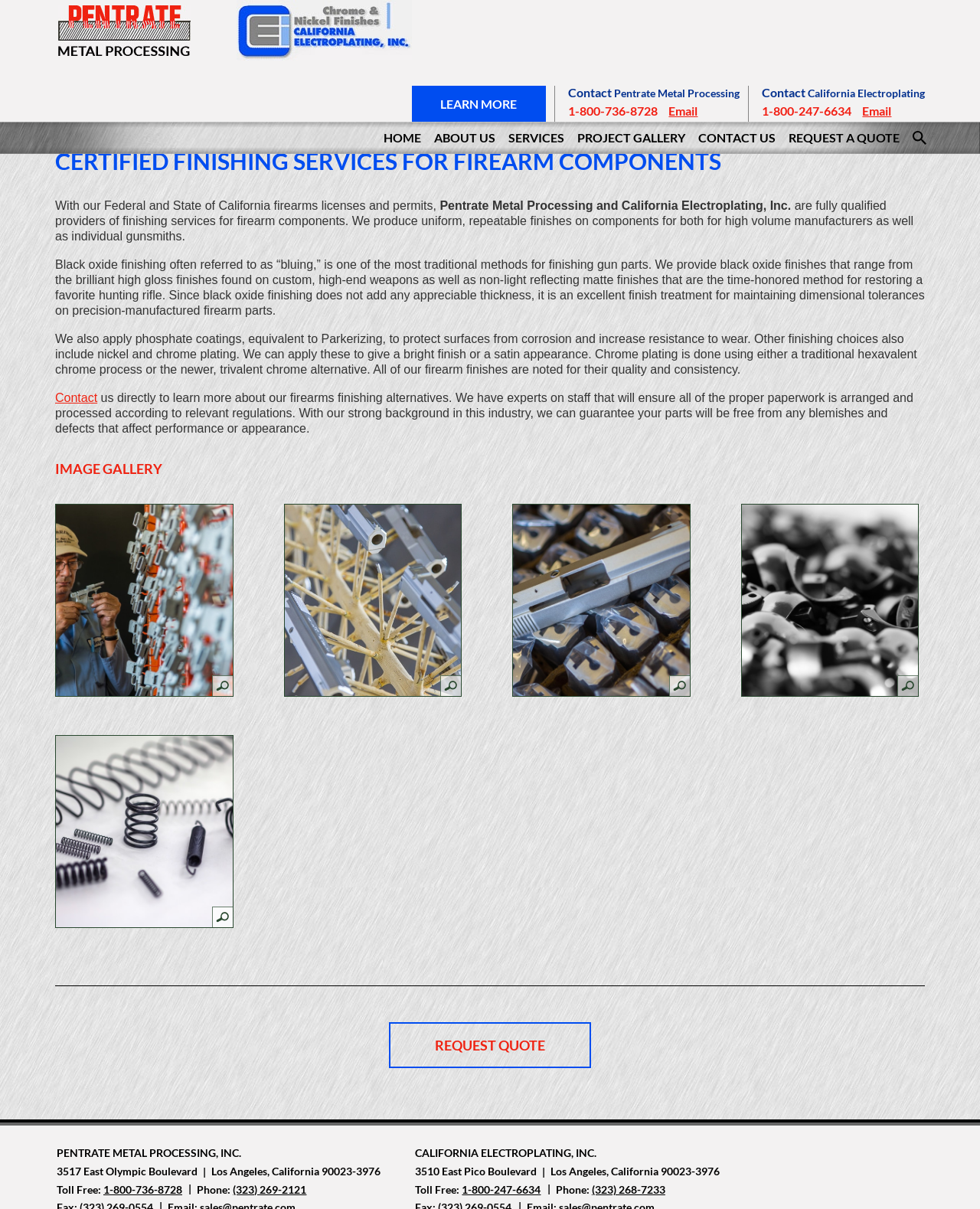What is the phone number to call for a quote?
Based on the image, give a one-word or short phrase answer.

1-800-736-8728